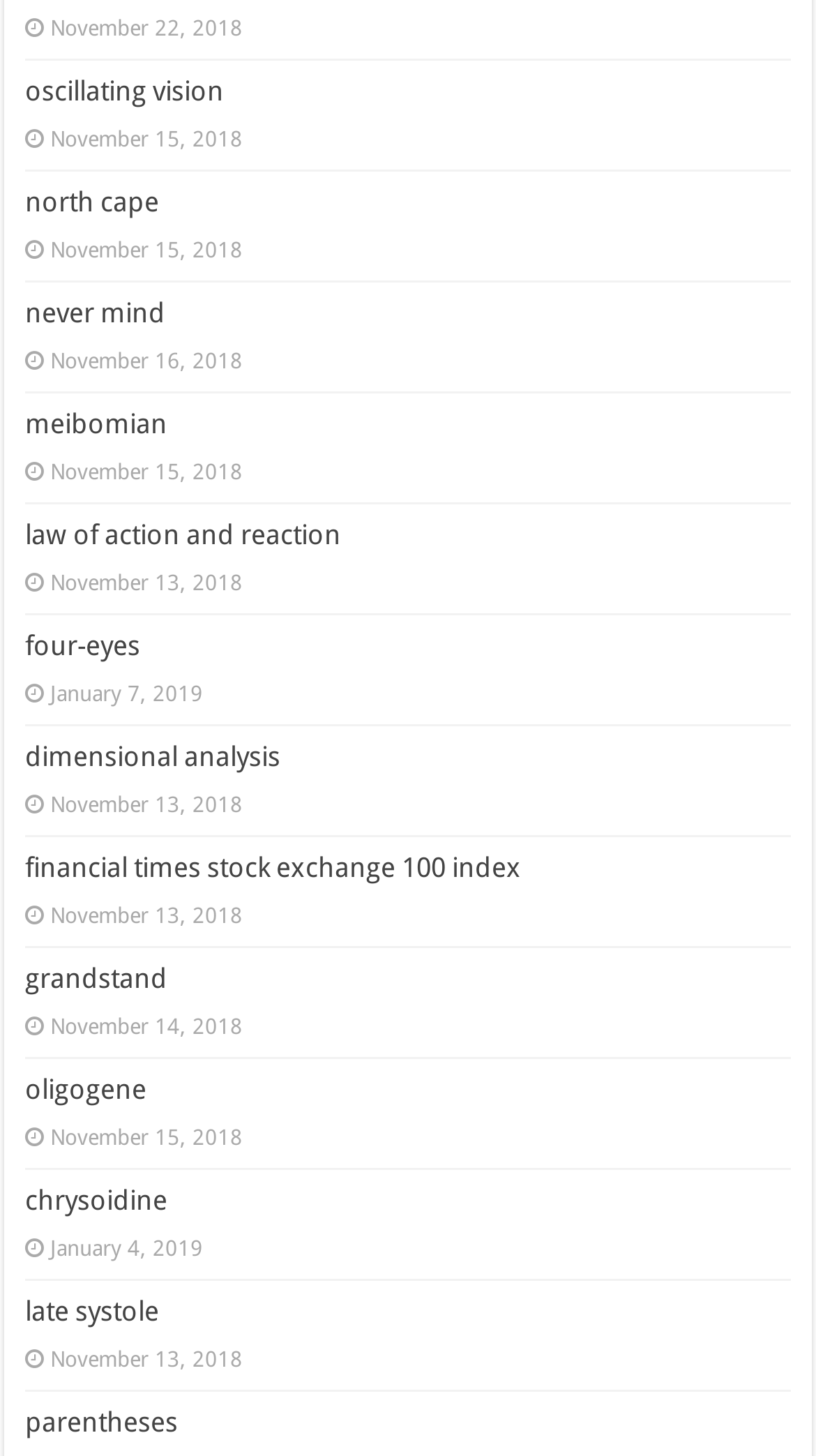Using the provided element description: "law of action and reaction", identify the bounding box coordinates. The coordinates should be four floats between 0 and 1 in the order [left, top, right, bottom].

[0.031, 0.356, 0.418, 0.378]